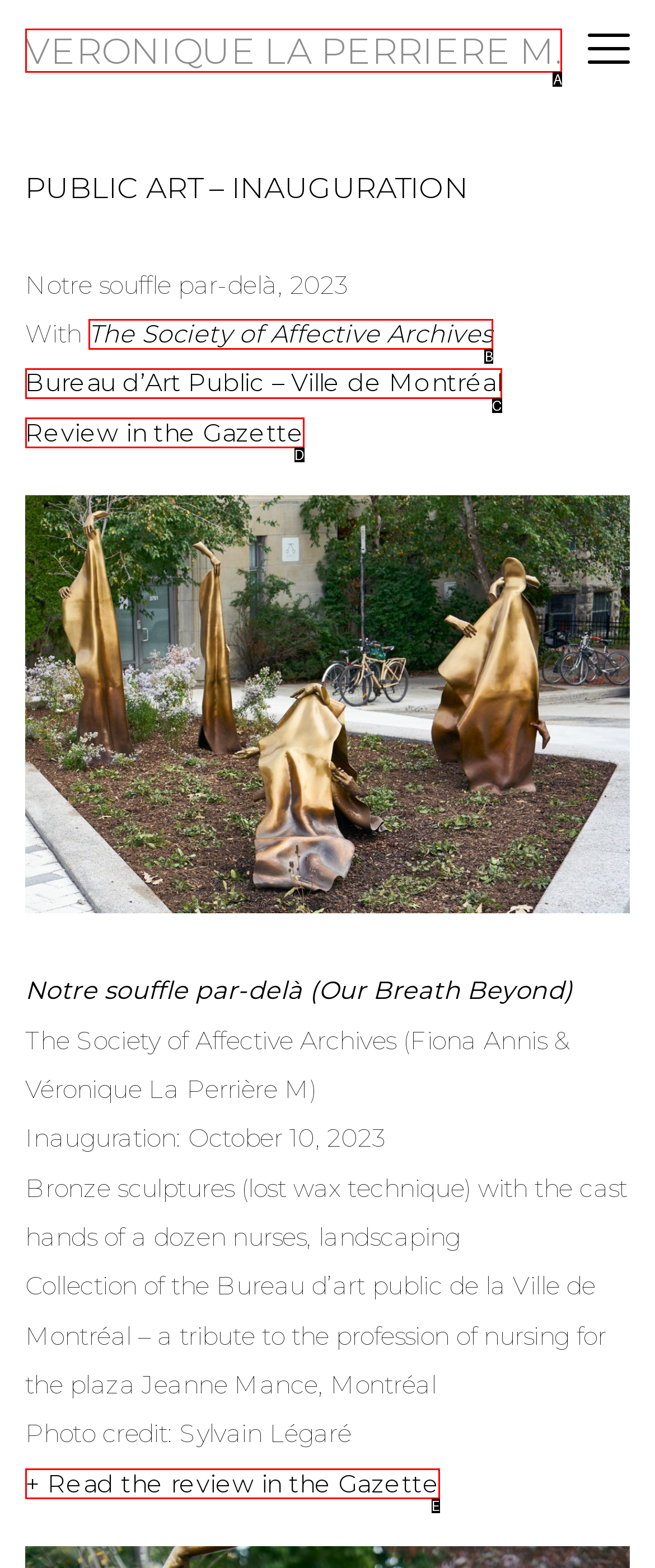Select the letter that corresponds to this element description: The Society of Affective Archives
Answer with the letter of the correct option directly.

B